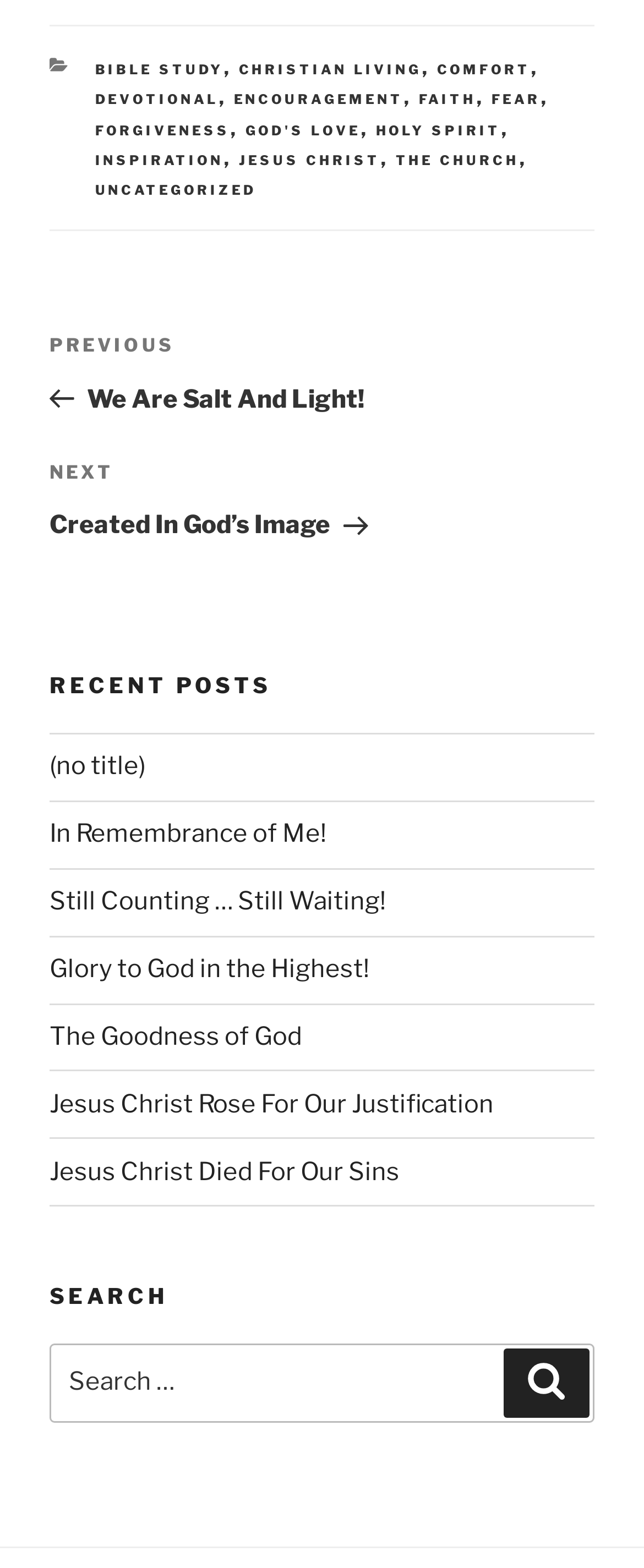Please identify the bounding box coordinates of the clickable region that I should interact with to perform the following instruction: "Search for something". The coordinates should be expressed as four float numbers between 0 and 1, i.e., [left, top, right, bottom].

[0.077, 0.857, 0.923, 0.907]